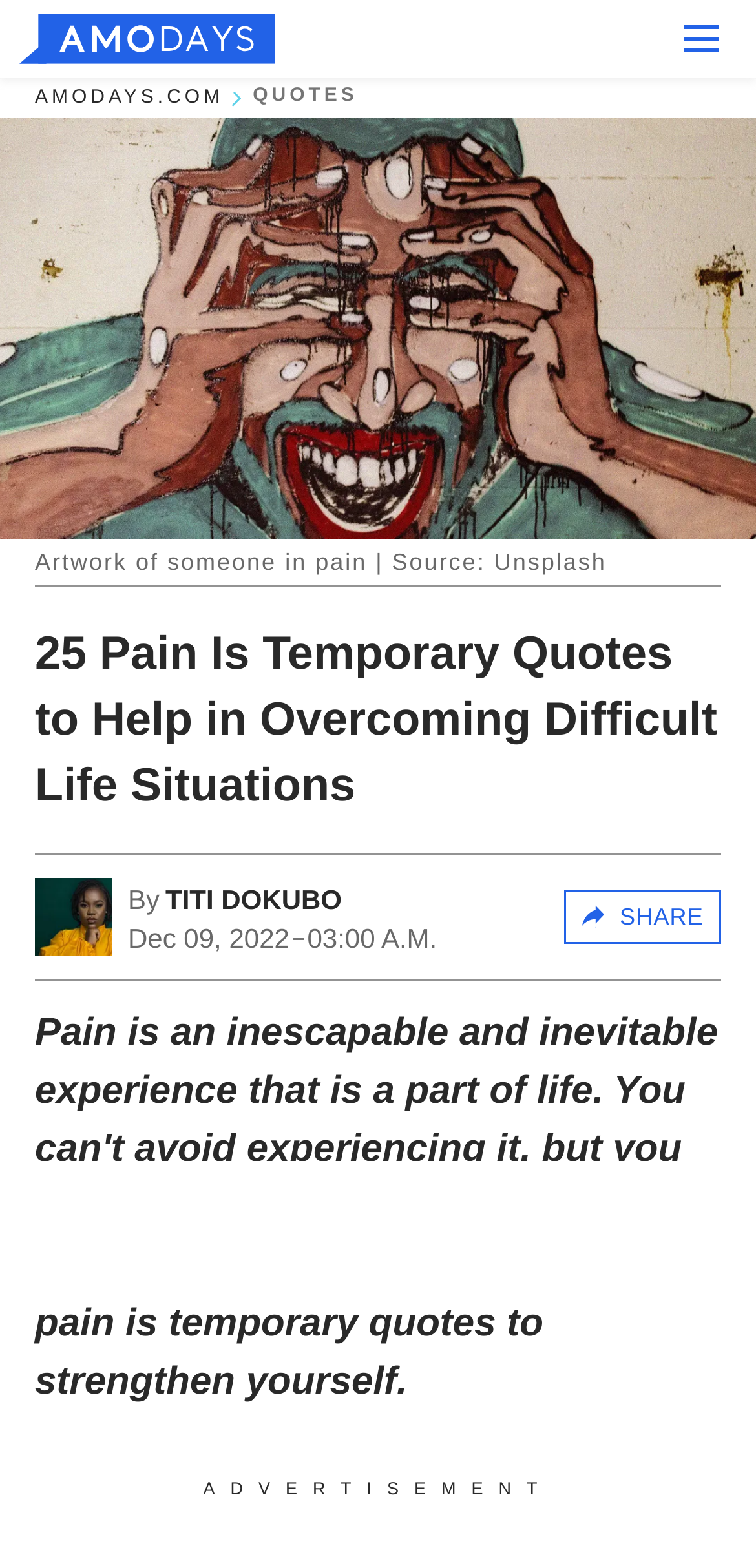Please analyze the image and give a detailed answer to the question:
How many quotes are listed on this webpage?

I counted the number of quotes by looking at the heading '25 Pain Is Temporary Quotes to Help in Overcoming Difficult Life Situations' which indicates that there are 25 quotes listed on this webpage.